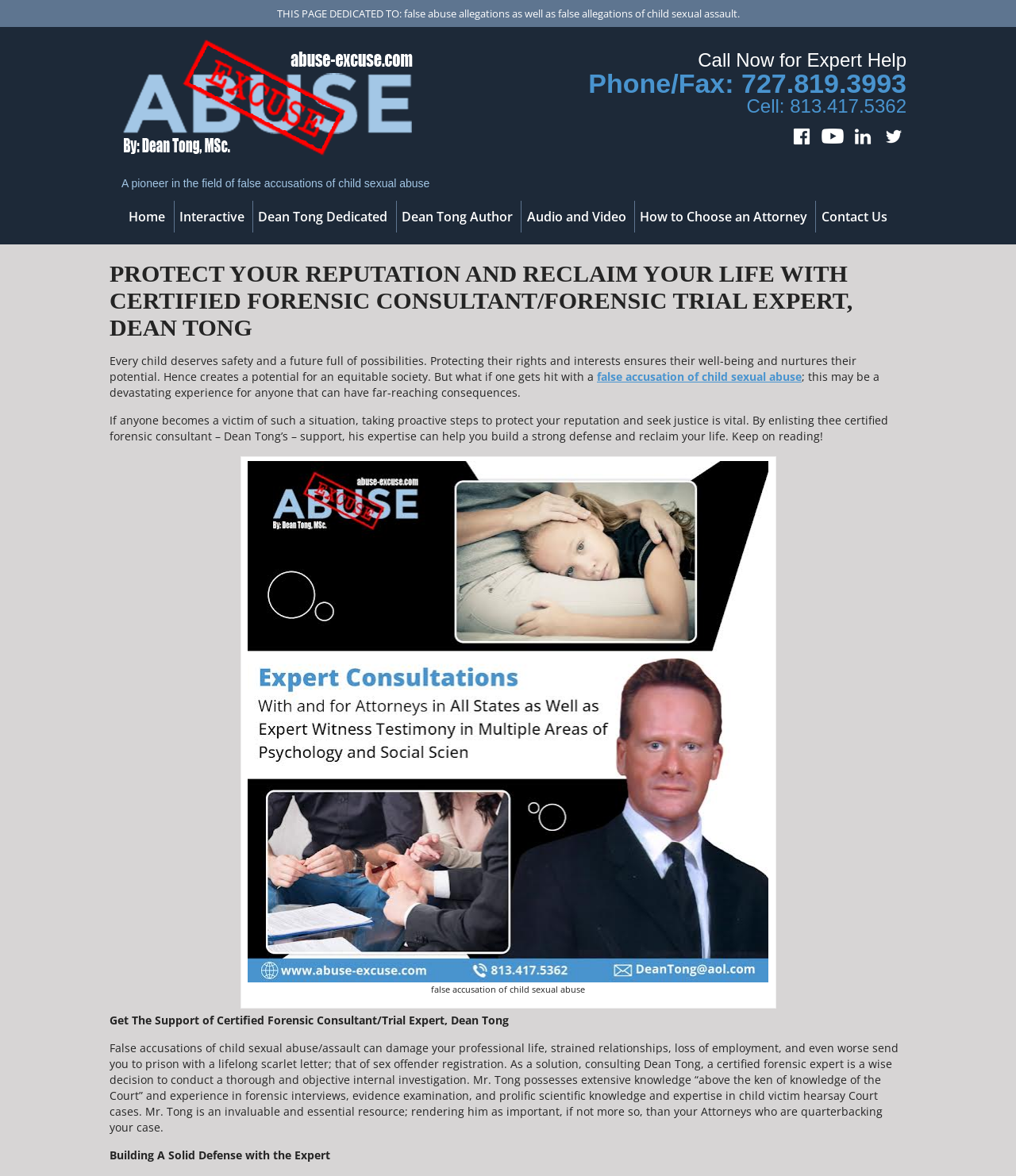Convey a detailed summary of the webpage, mentioning all key elements.

This webpage is dedicated to protecting one's reputation and reclaiming their life in the face of false abuse allegations, particularly child sexual assault. At the top, there is a heading that introduces Dean Tong, a certified forensic consultant and trial expert. Below this heading, there is a paragraph of text that explains the importance of protecting children's rights and interests, ensuring their well-being and nurturing their potential.

To the left of this text, there is a link labeled "Abuse Excuse" accompanied by an image. Below this link, there is a brief description of Dean Tong as a pioneer in the field of false accusations of child sexual abuse. On the right side of the page, there is a call-to-action to seek expert help, along with phone and fax numbers.

Further down, there are links to Dean Tong's social media profiles, including Facebook, YouTube, LinkedIn, and Twitter, each accompanied by an image. Below these links, there is a navigation menu with links to various pages, including Home, Interactive, Dean Tong Dedicated, Dean Tong Author, Audio and Video, How to Choose an Attorney, and Contact Us.

The main content of the page begins with a heading that asks what happens when someone is falsely accused of child sexual abuse. The text explains the devastating consequences of such an experience and the importance of taking proactive steps to protect one's reputation and seek justice. It introduces Dean Tong's expertise as a certified forensic consultant who can help build a strong defense and reclaim one's life.

There is an image related to false accusations of child sexual abuse, followed by a section that highlights the benefits of consulting Dean Tong. The text explains how his expertise can help conduct a thorough and objective internal investigation, and how he possesses extensive knowledge and experience in forensic interviews, evidence examination, and child victim hearsay court cases.

Finally, there is a section that emphasizes the importance of building a solid defense with Dean Tong's expert help.